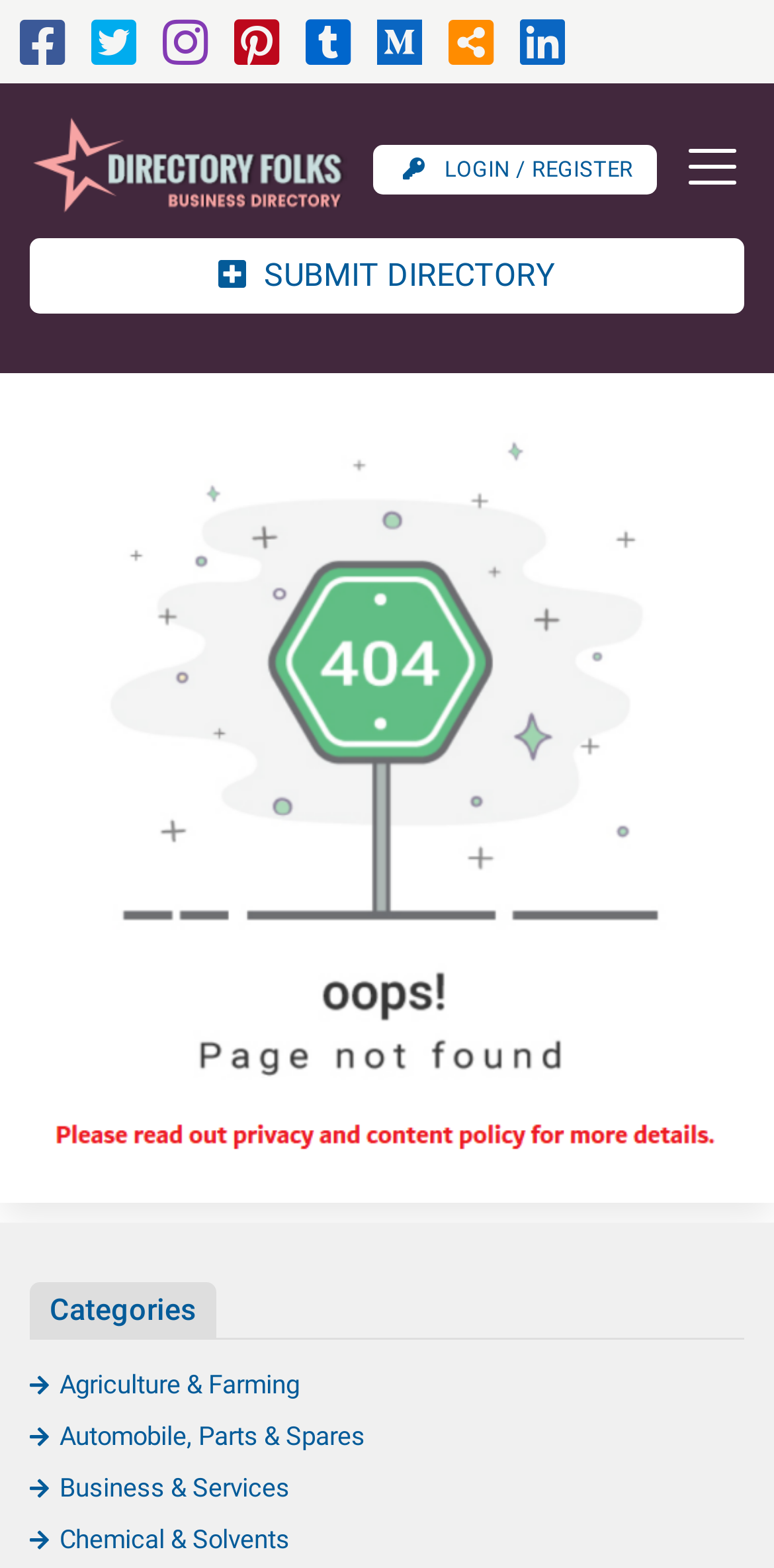Please determine the bounding box coordinates of the element to click in order to execute the following instruction: "View Agriculture & Farming category". The coordinates should be four float numbers between 0 and 1, specified as [left, top, right, bottom].

[0.038, 0.874, 0.387, 0.893]